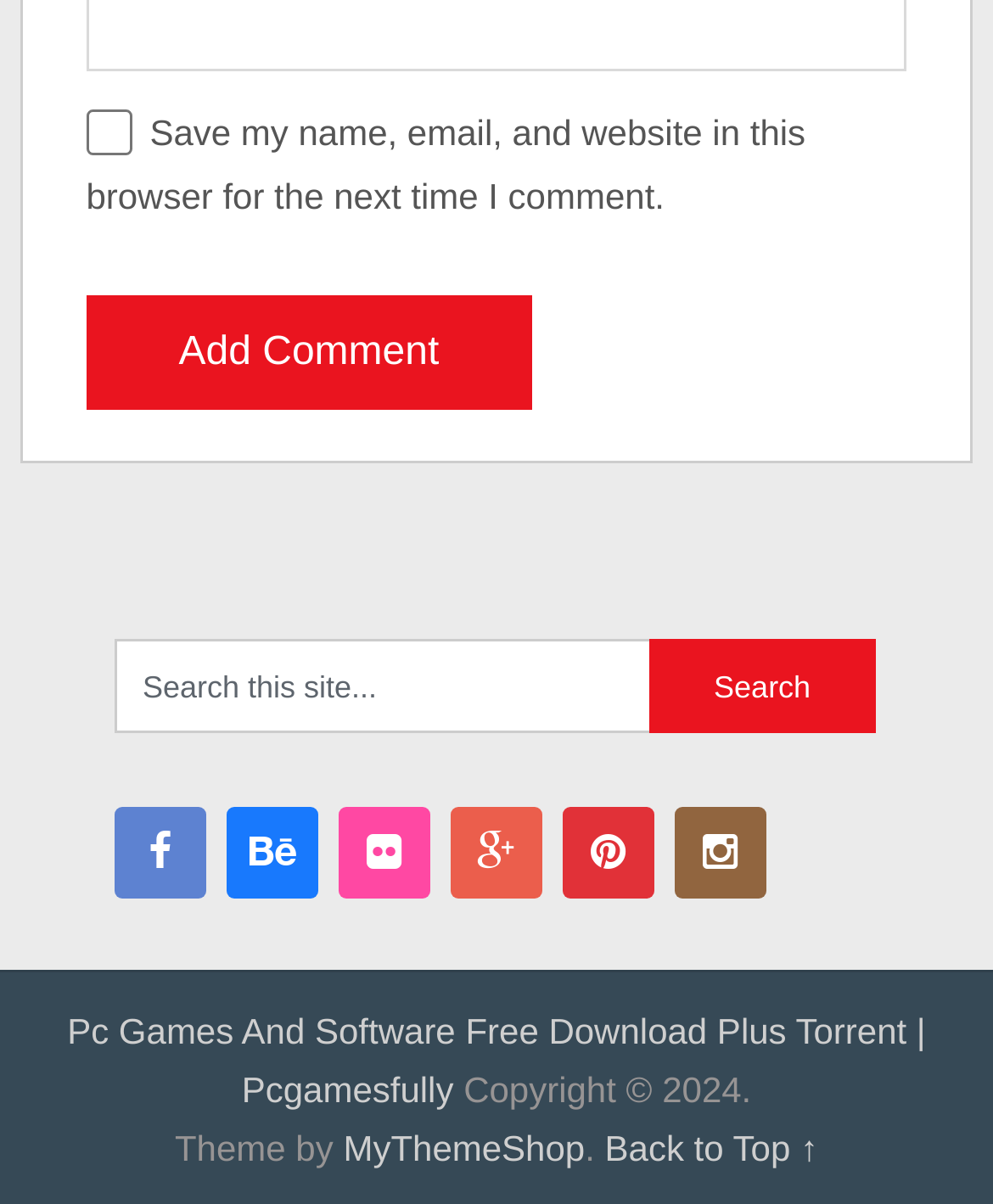What is the theme provider?
Please provide a detailed answer to the question.

The theme provider information is located at the bottom of the page, which states 'Theme by MyThemeShop'. This suggests that the theme of this website is provided by MyThemeShop.